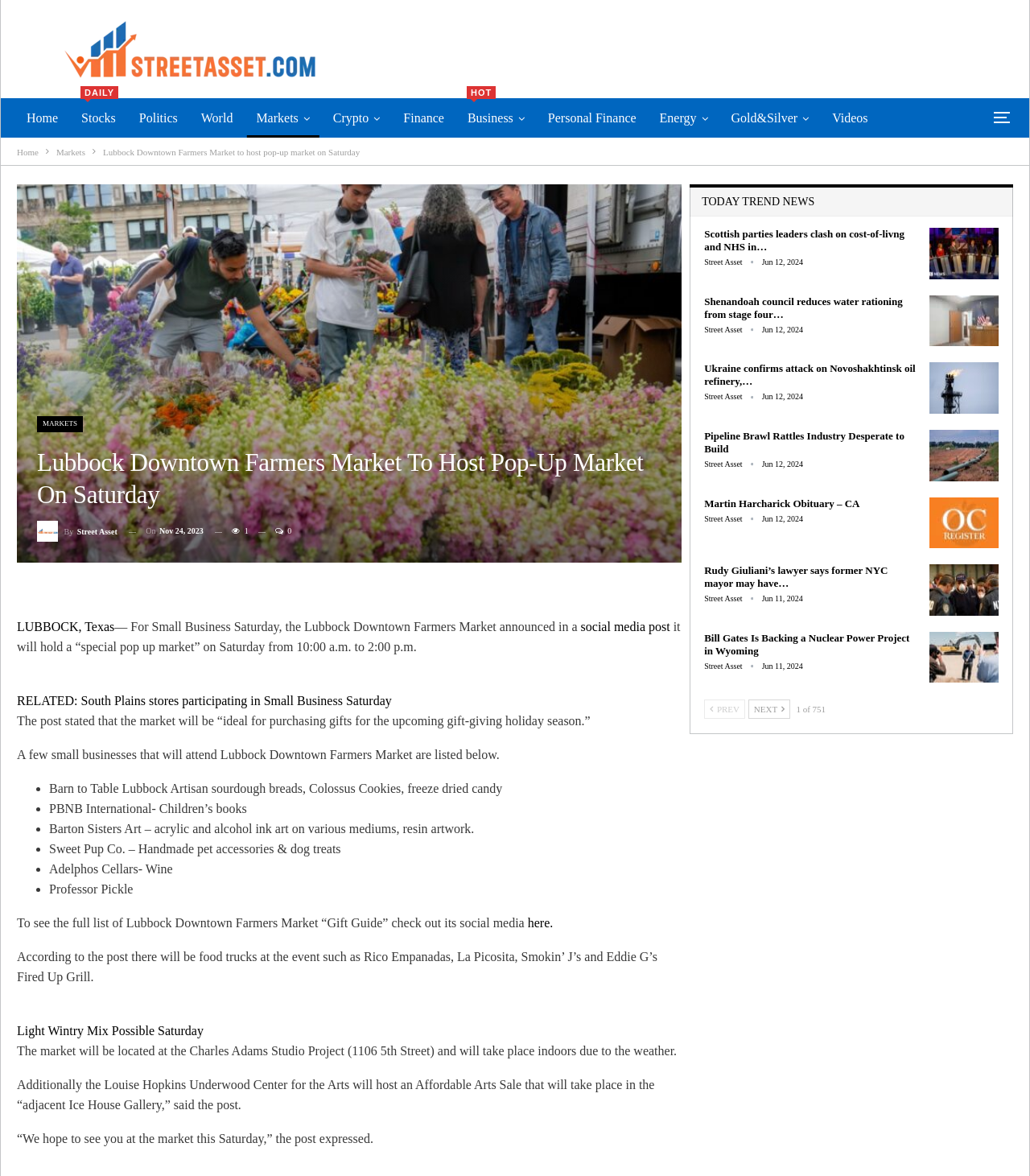Can you provide the bounding box coordinates for the element that should be clicked to implement the instruction: "Explore the 'Primary Sidebar Sidebar'"?

[0.67, 0.157, 0.984, 0.624]